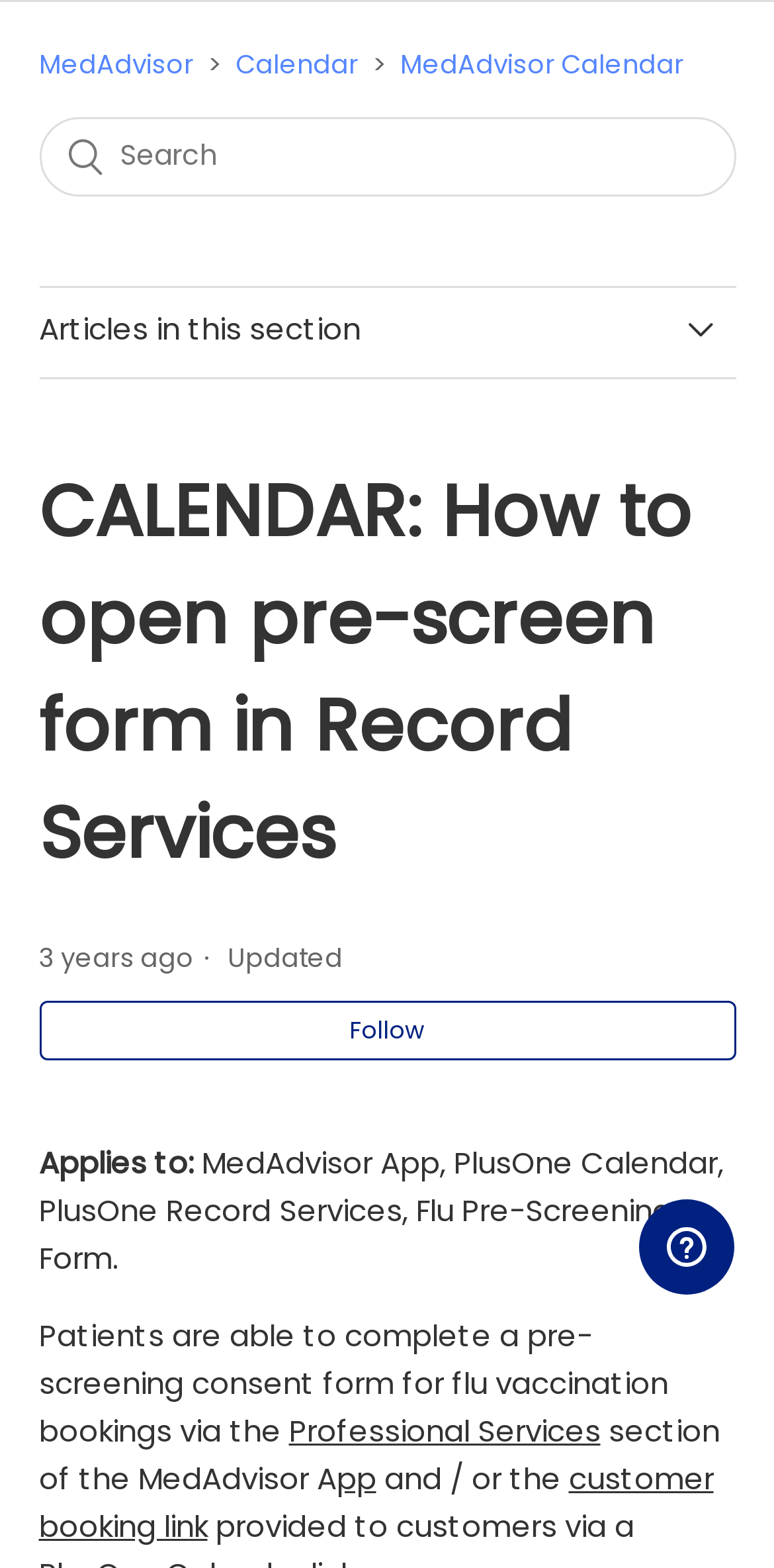Can you find the bounding box coordinates for the element to click on to achieve the instruction: "Open article about how to update HealthDirect's Service Finder"?

[0.05, 0.243, 0.95, 0.325]